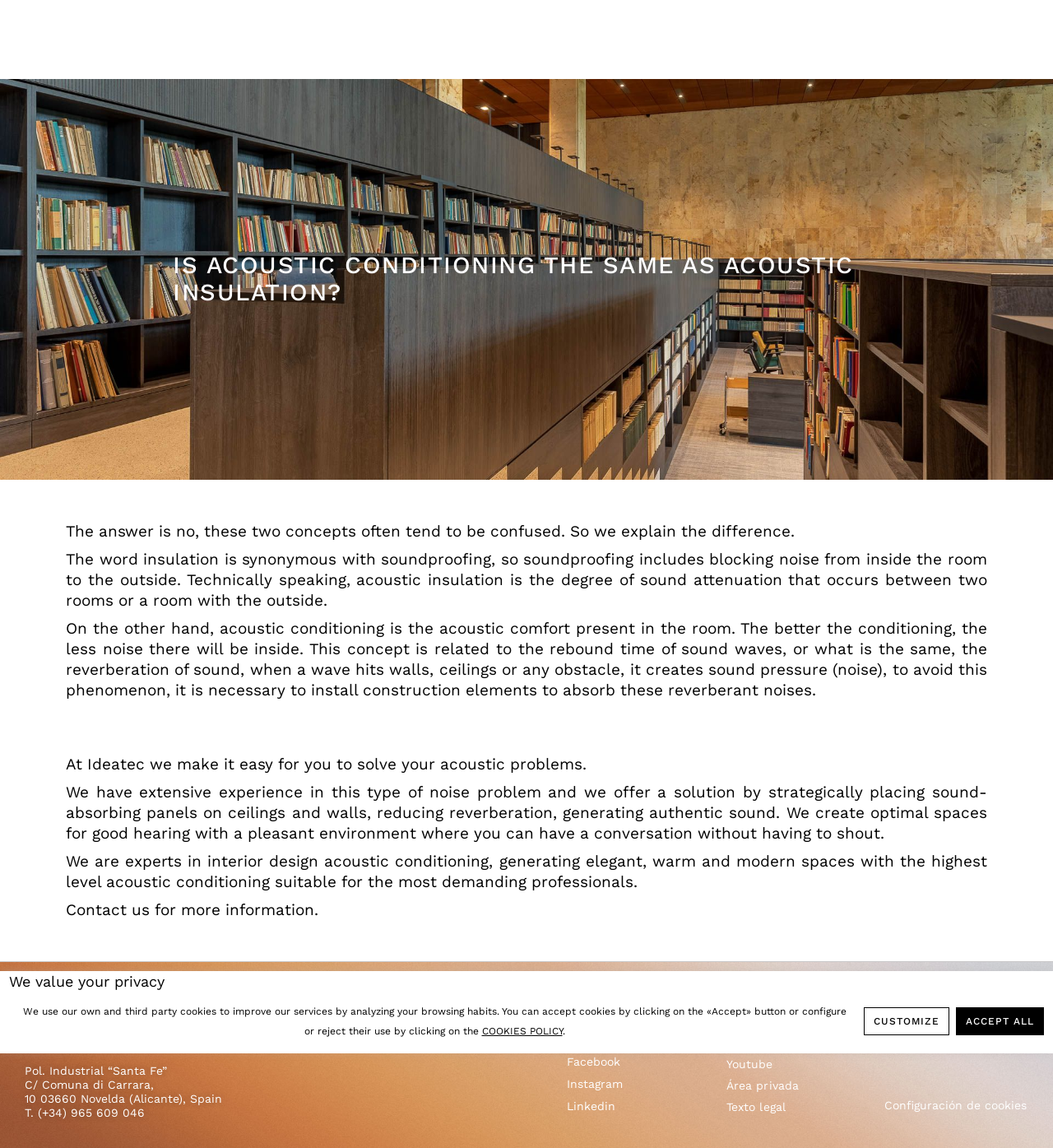Determine the bounding box coordinates of the clickable region to follow the instruction: "Click the 'Youtube' link".

[0.69, 0.919, 0.733, 0.936]